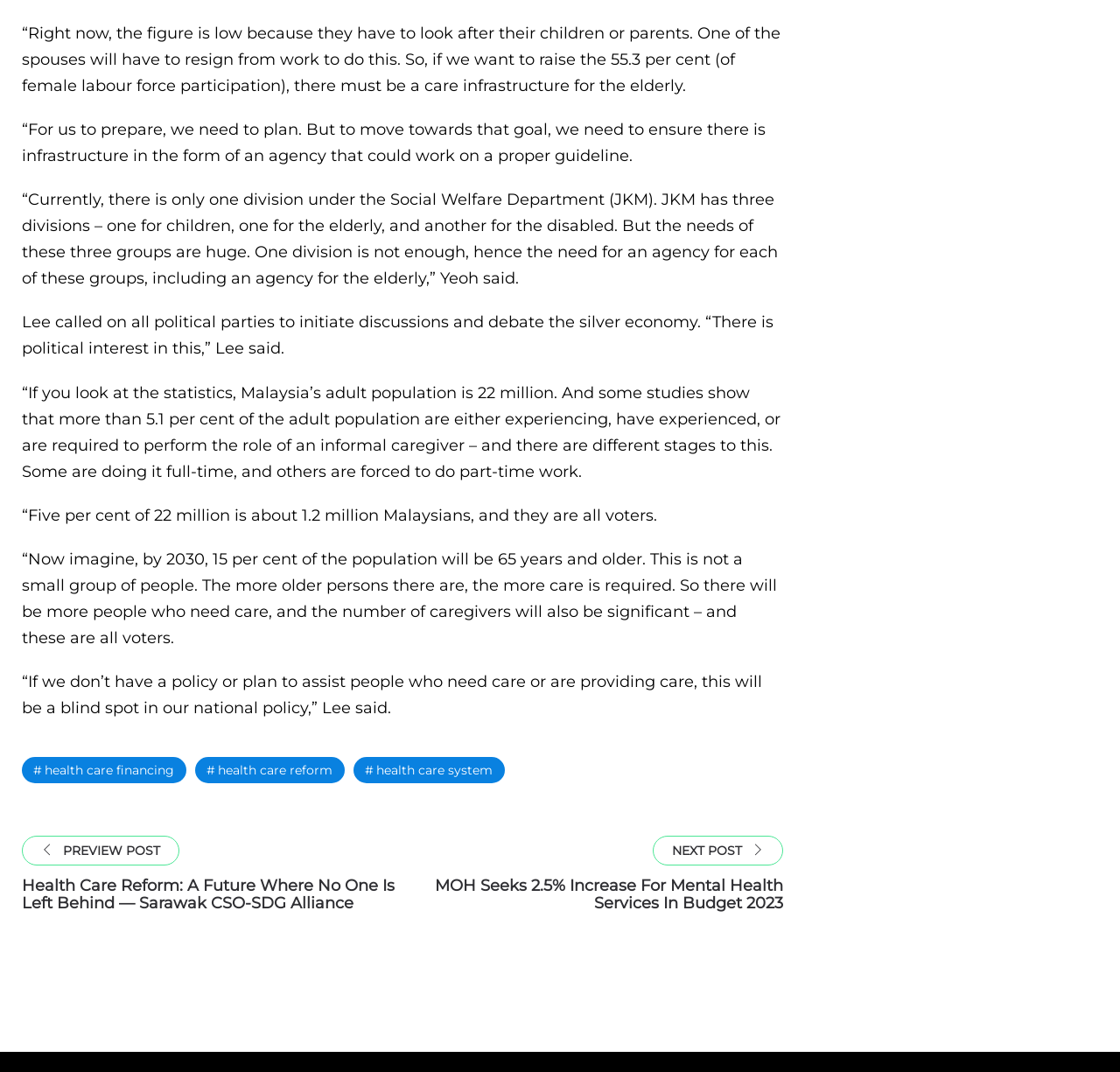How many links are there at the bottom of the page?
Using the information presented in the image, please offer a detailed response to the question.

I counted the number of links at the bottom of the page, which are 'PREVIEW POST Health Care Reform: A Future Where No One Is Left Behind — Sarawak CSO-SDG Alliance' and 'NEXT POST MOH Seeks 2.5% Increase For Mental Health Services In Budget 2023'.